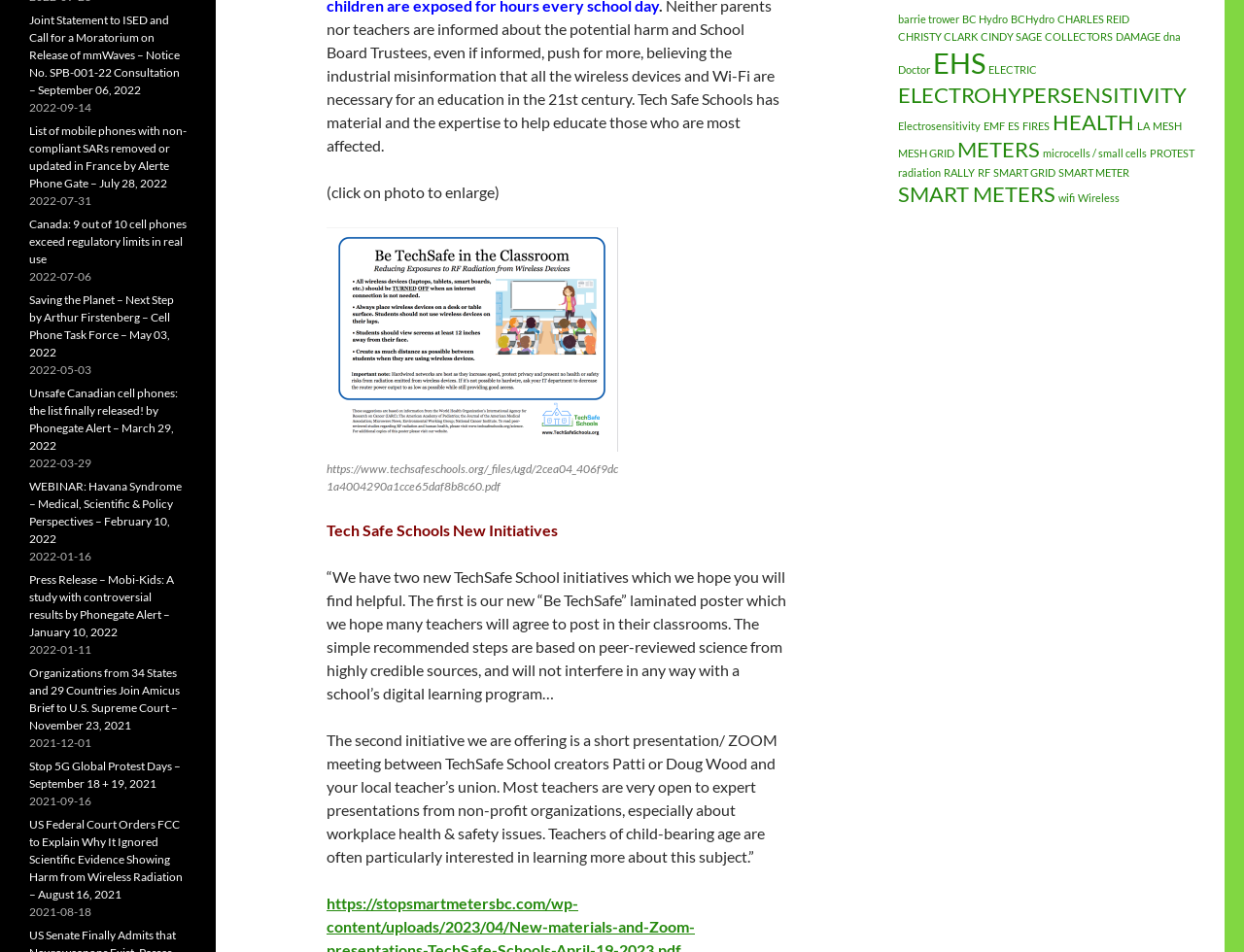Please find the bounding box for the UI element described by: "parent_node: https://www.techsafeschools.org/_files/ugd/2cea04_406f9dc1a4004290a1cce65daf8b8c60.pdf".

[0.262, 0.239, 0.497, 0.474]